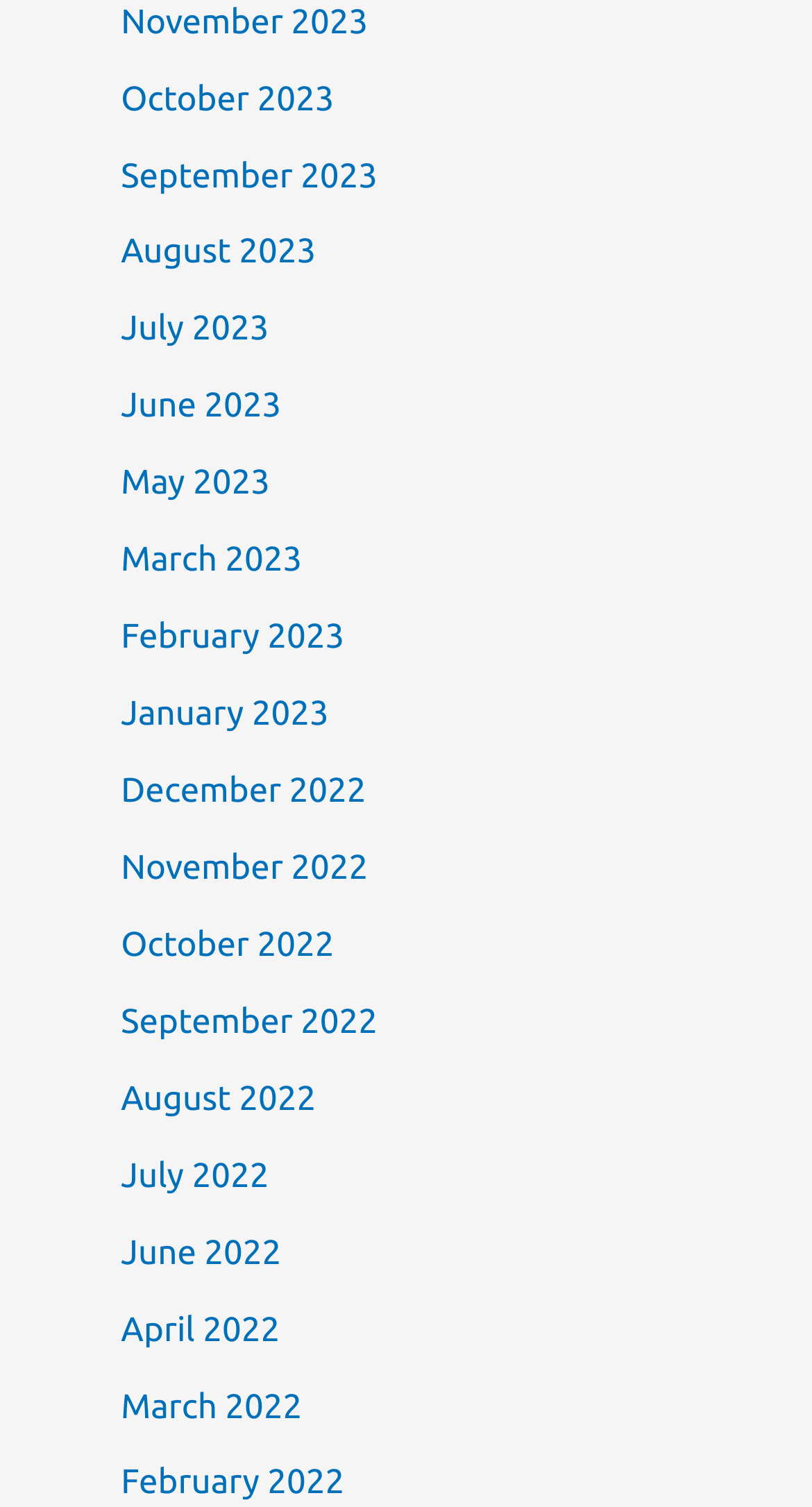How many links are there in total?
Please answer using one word or phrase, based on the screenshot.

18